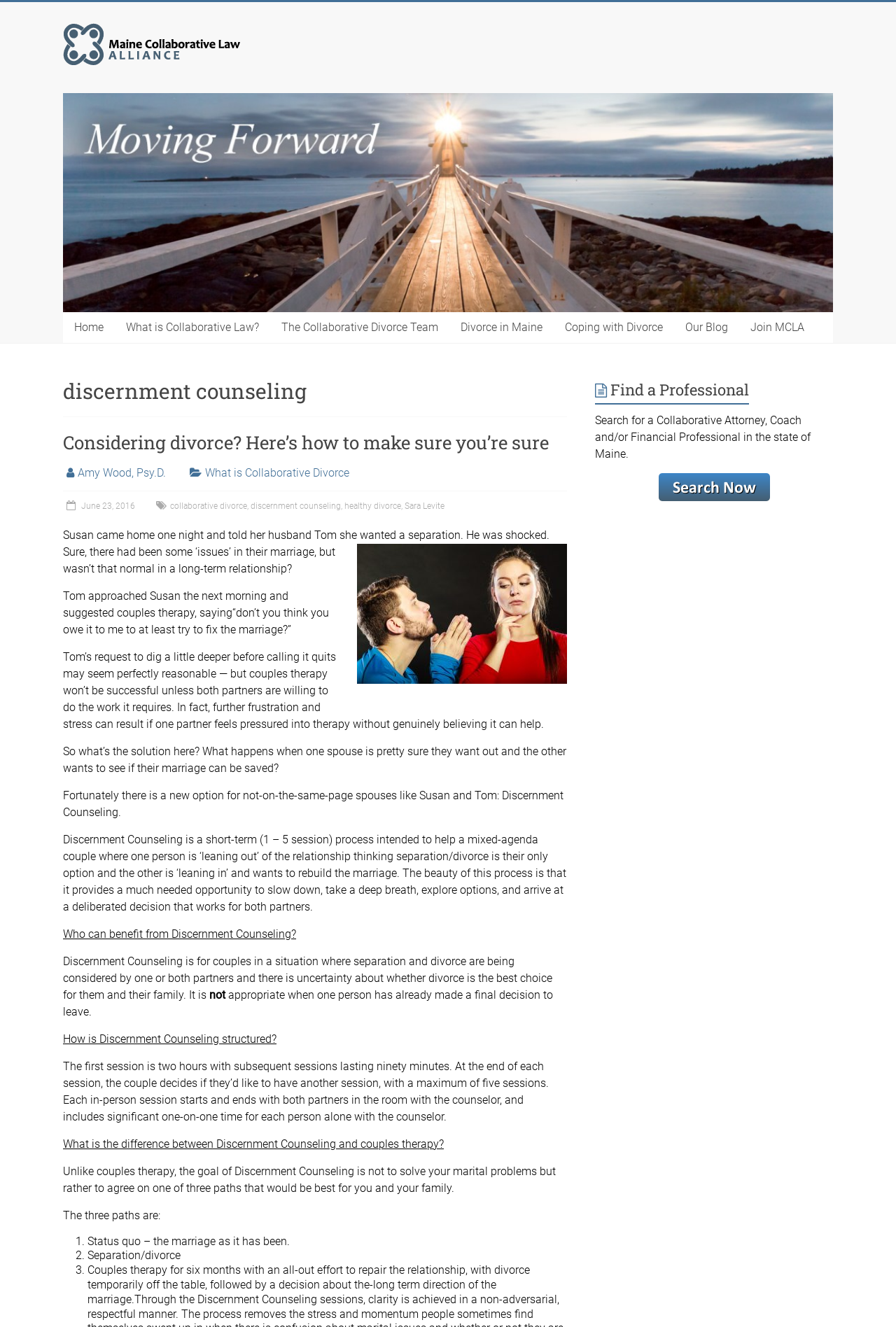Could you highlight the region that needs to be clicked to execute the instruction: "Click the 'Homewood Health Logo' button"?

None